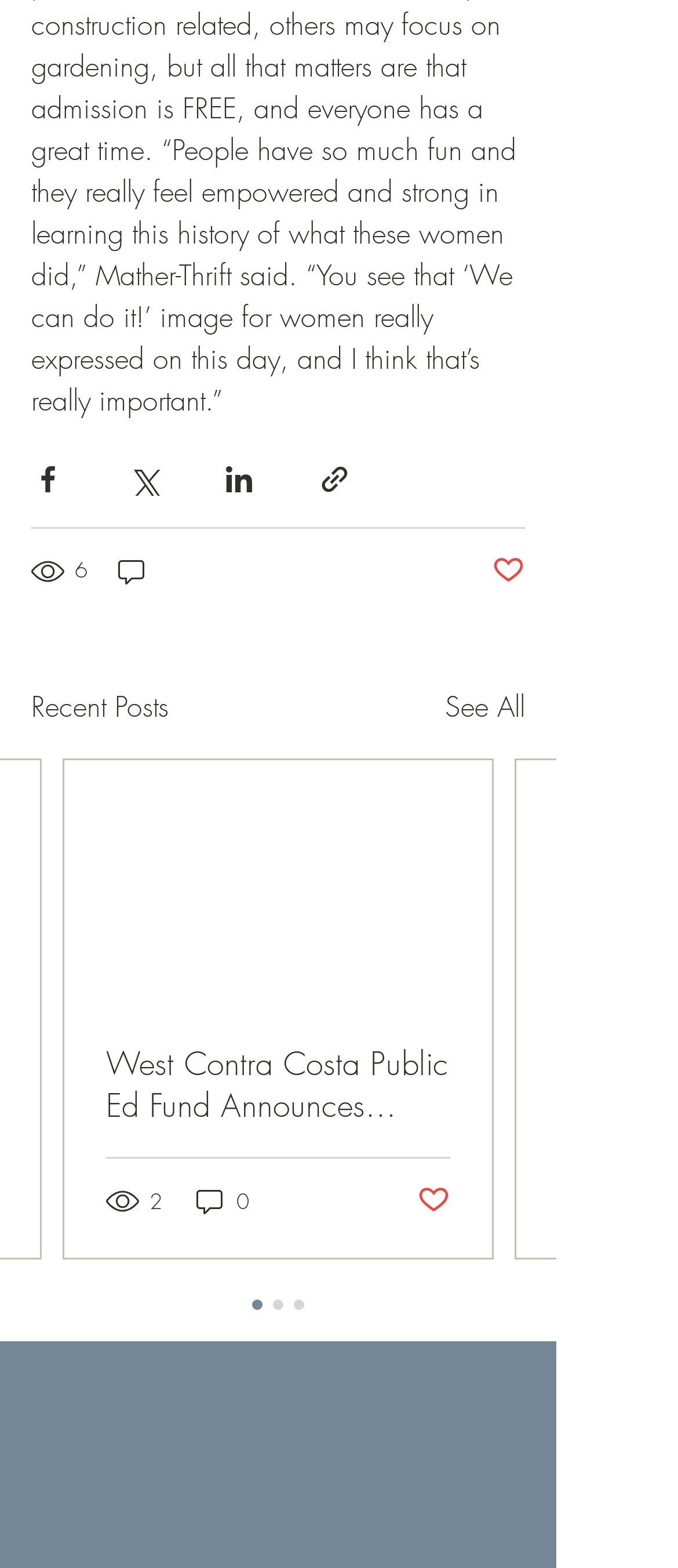Pinpoint the bounding box coordinates of the element you need to click to execute the following instruction: "Go to top of page". The bounding box should be represented by four float numbers between 0 and 1, in the format [left, top, right, bottom].

[0.562, 0.966, 0.769, 0.987]